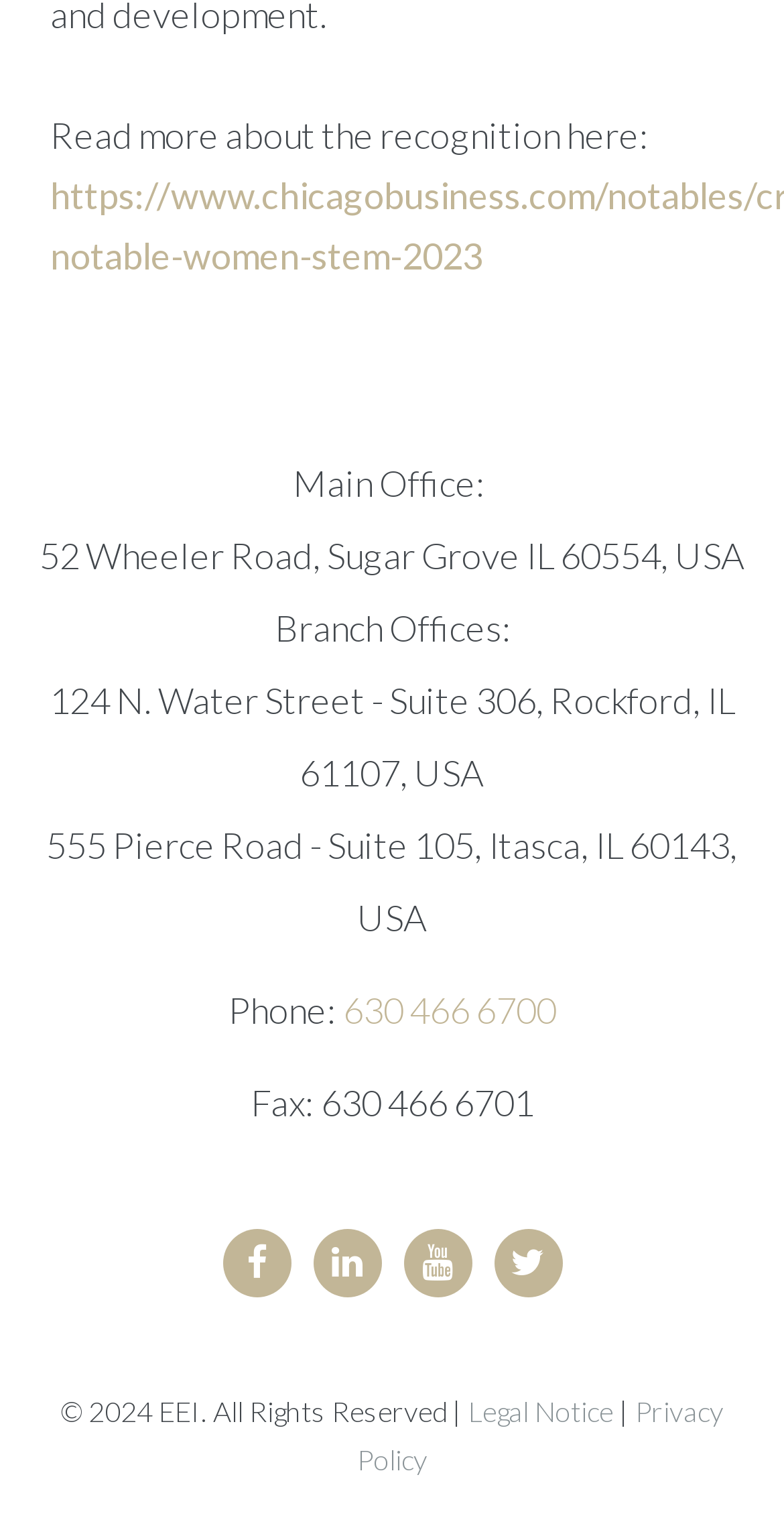Given the element description LinkedIn, identify the bounding box coordinates for the UI element on the webpage screenshot. The format should be (top-left x, top-left y, bottom-right x, bottom-right y), with values between 0 and 1.

[0.399, 0.804, 0.486, 0.848]